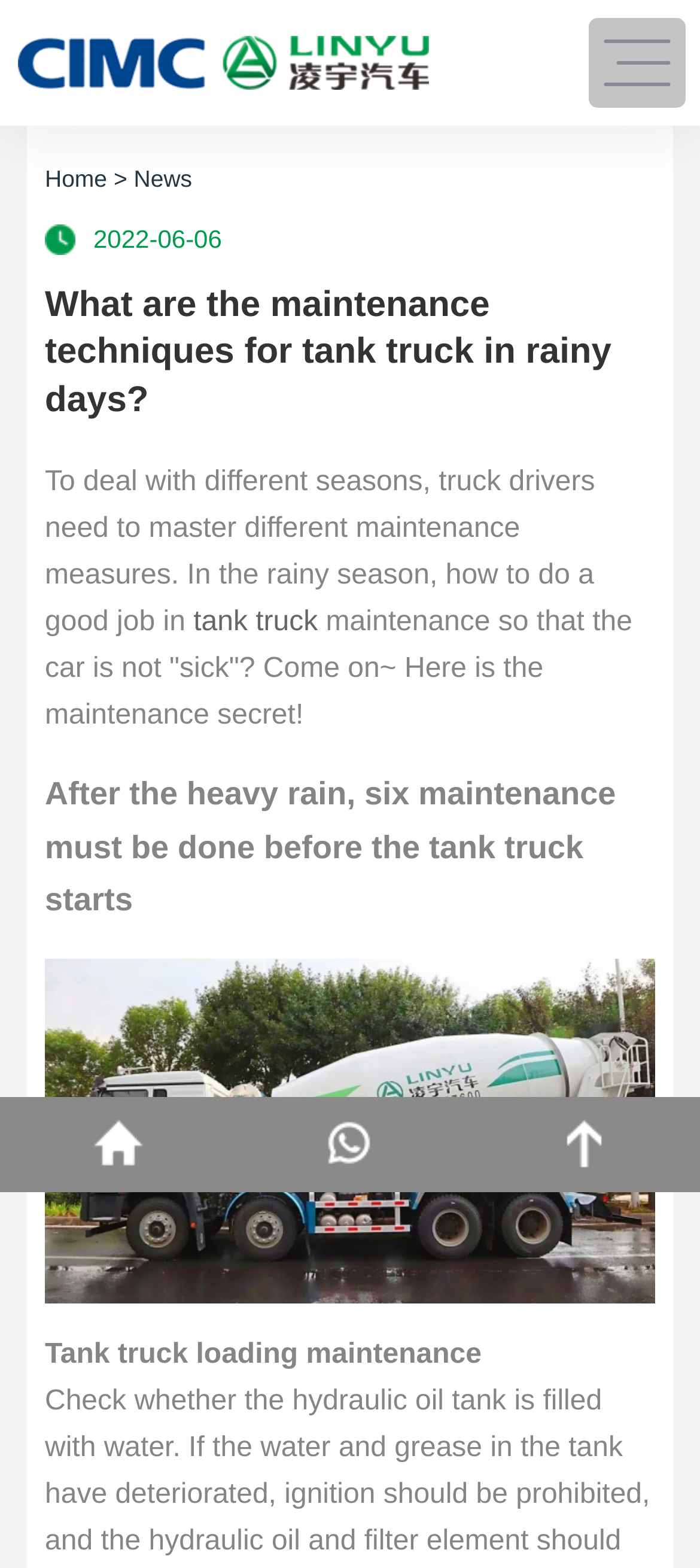Find the bounding box coordinates for the HTML element described as: "Model 204 files". The coordinates should consist of four float values between 0 and 1, i.e., [left, top, right, bottom].

None